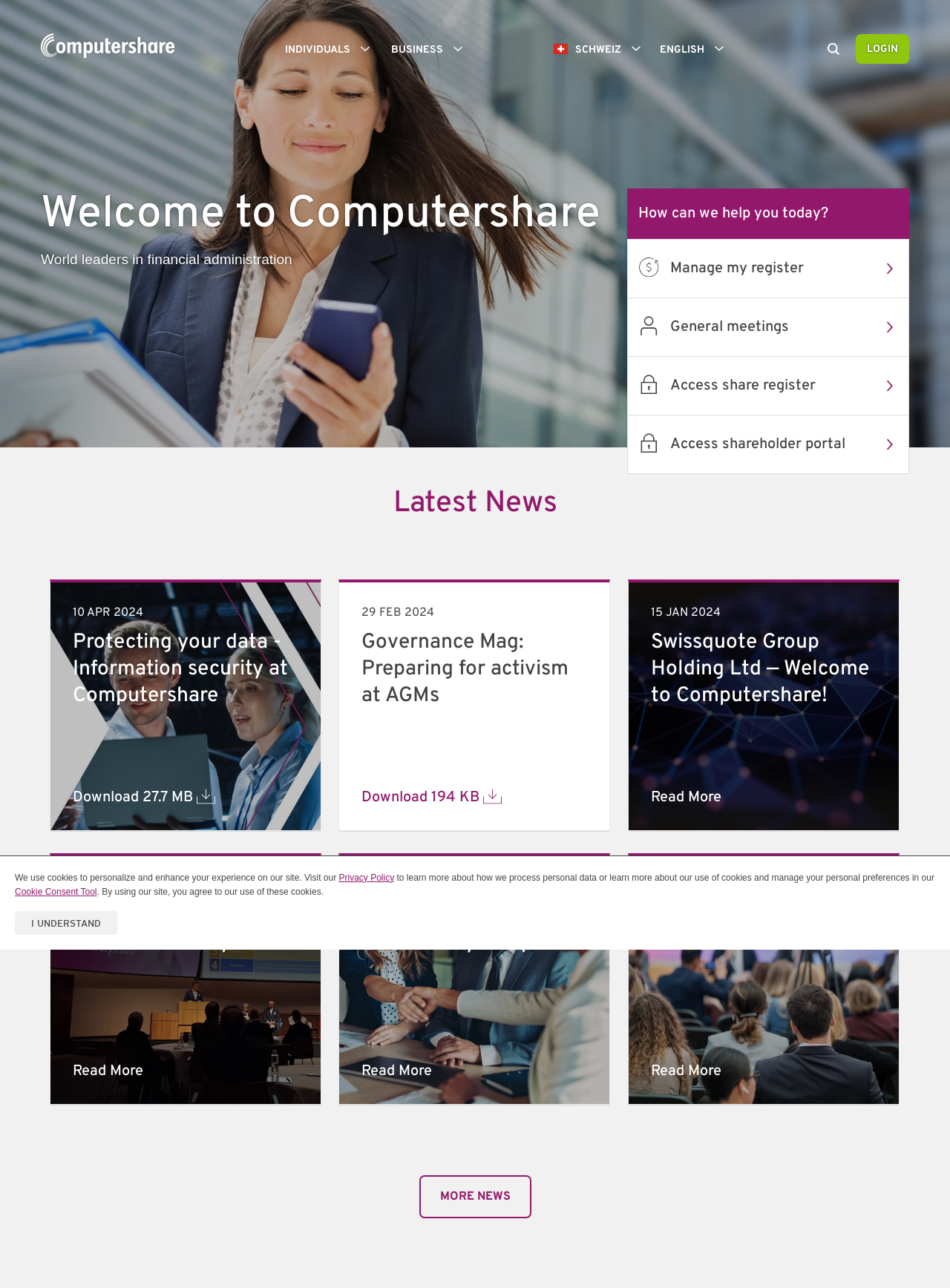Answer the question briefly using a single word or phrase: 
What is the topic of the latest news article?

Information security